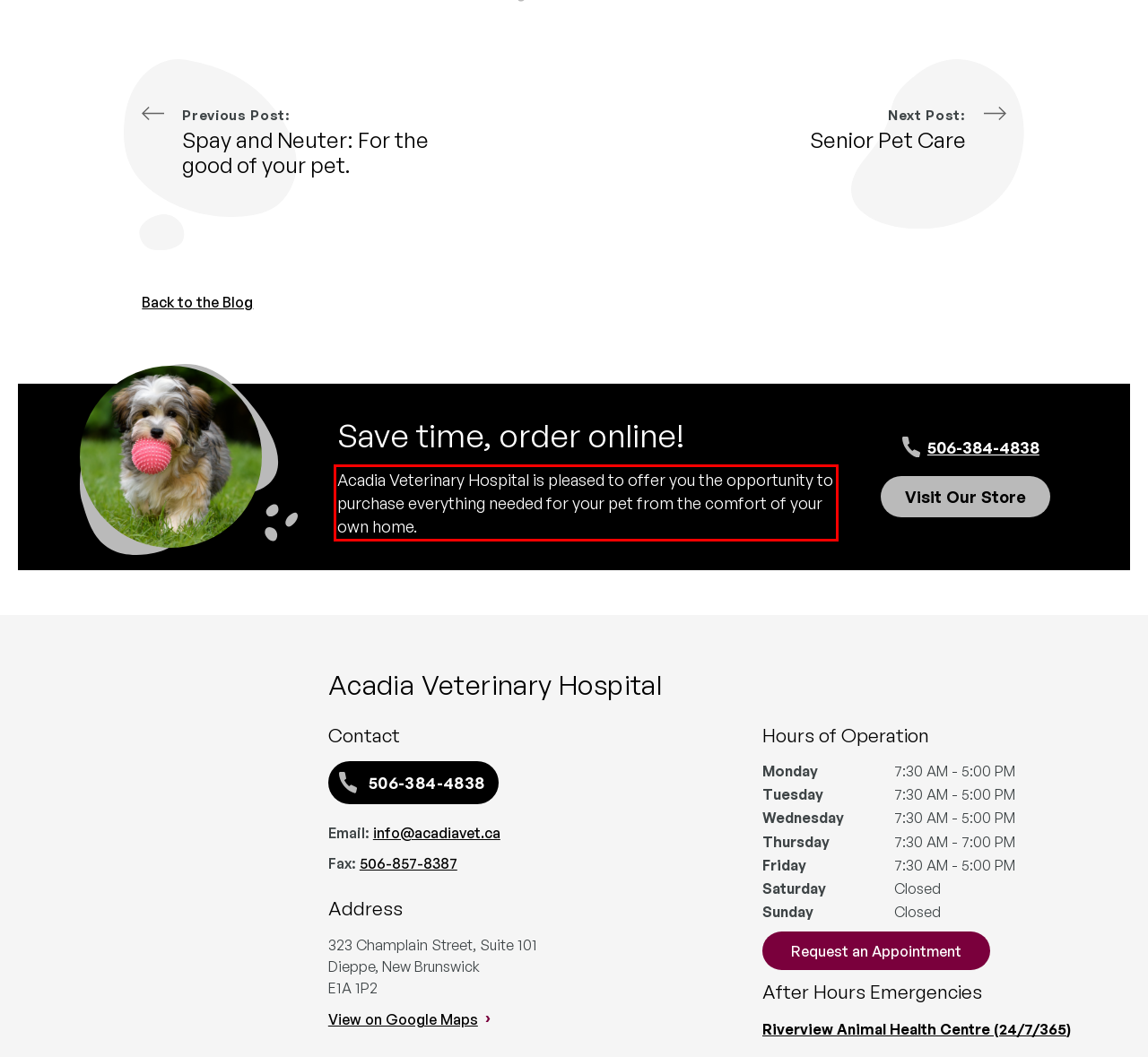You have a screenshot of a webpage where a UI element is enclosed in a red rectangle. Perform OCR to capture the text inside this red rectangle.

Acadia Veterinary Hospital is pleased to offer you the opportunity to purchase everything needed for your pet from the comfort of your own home.